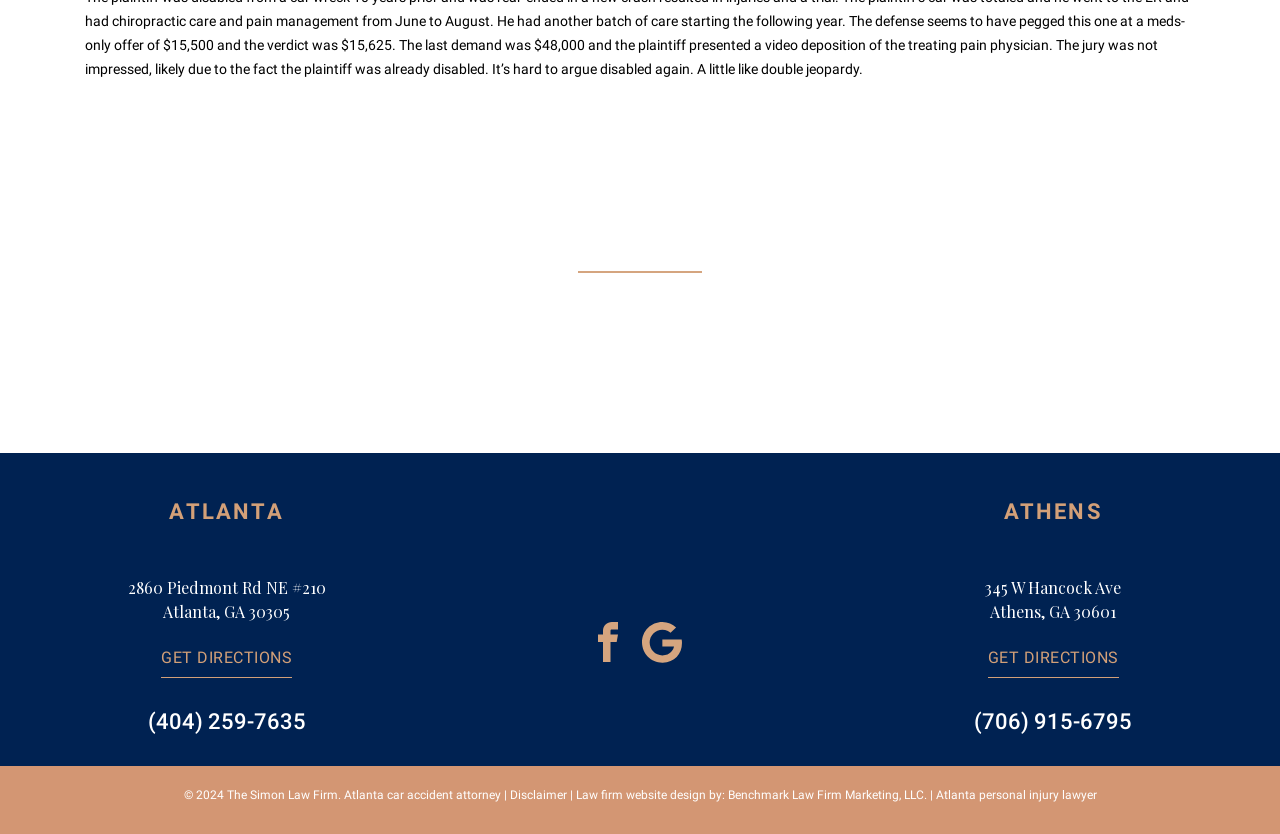What is the link to get directions to the Atlanta office?
Can you offer a detailed and complete answer to this question?

I found the link to get directions to the Atlanta office by looking at the contact information section for the Atlanta office, which includes a link labeled 'GET DIRECTIONS'.